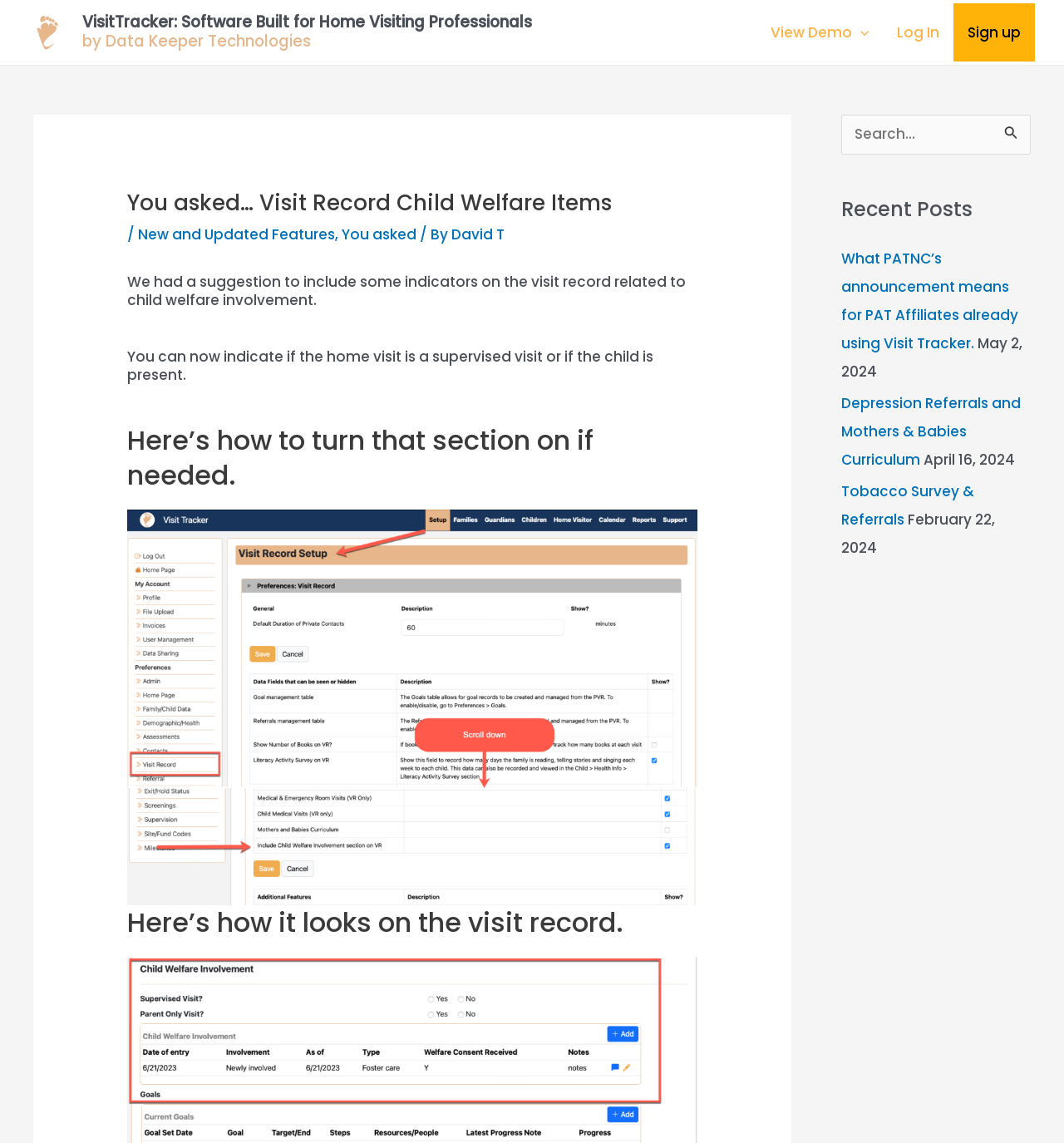Find the bounding box coordinates for the area that must be clicked to perform this action: "Search for something".

[0.791, 0.1, 0.969, 0.135]